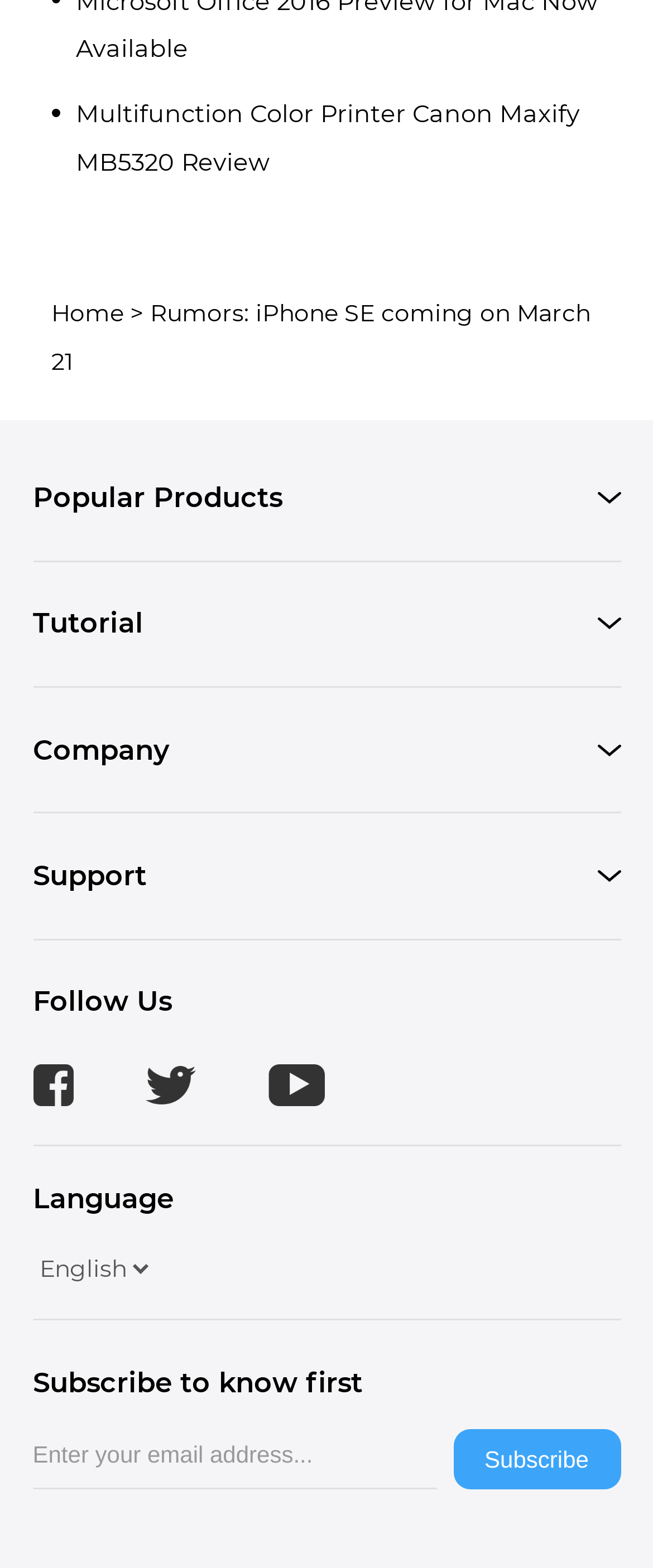Use a single word or phrase to respond to the question:
What is the name of the company behind this webpage?

Cisdem